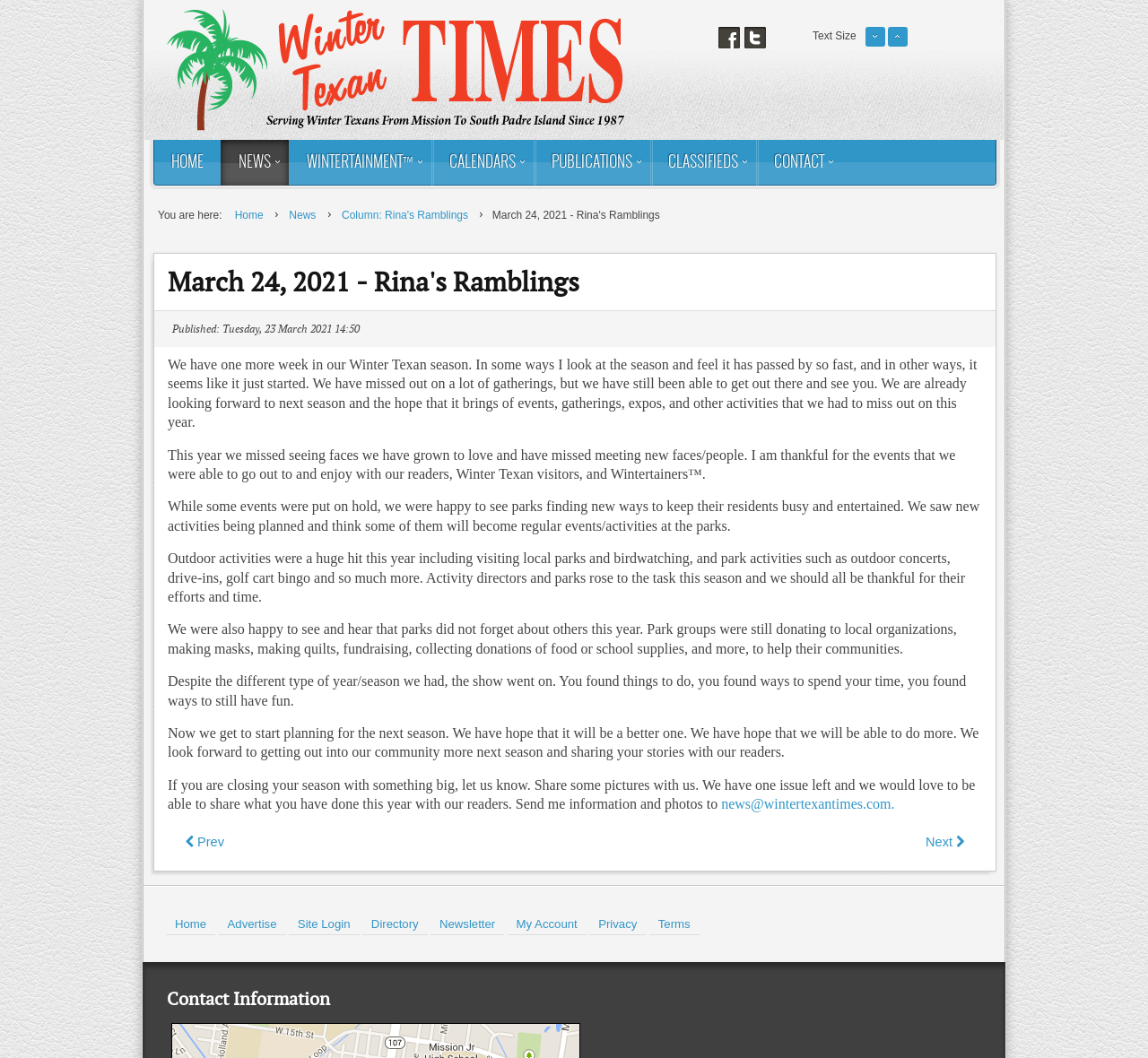Based on the element description "News", predict the bounding box coordinates of the UI element.

[0.192, 0.132, 0.252, 0.176]